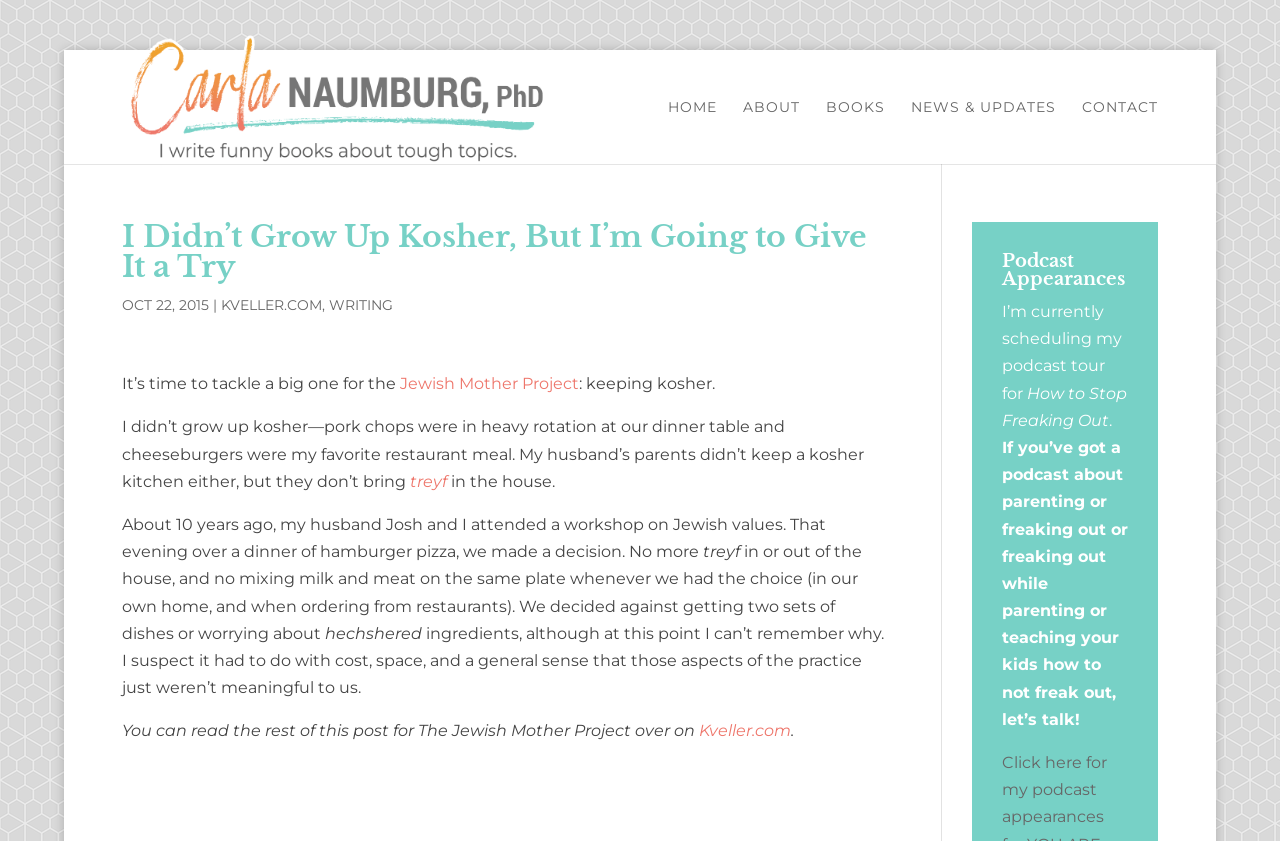Please give the bounding box coordinates of the area that should be clicked to fulfill the following instruction: "Click on the author's name". The coordinates should be in the format of four float numbers from 0 to 1, i.e., [left, top, right, bottom].

[0.098, 0.114, 0.376, 0.137]